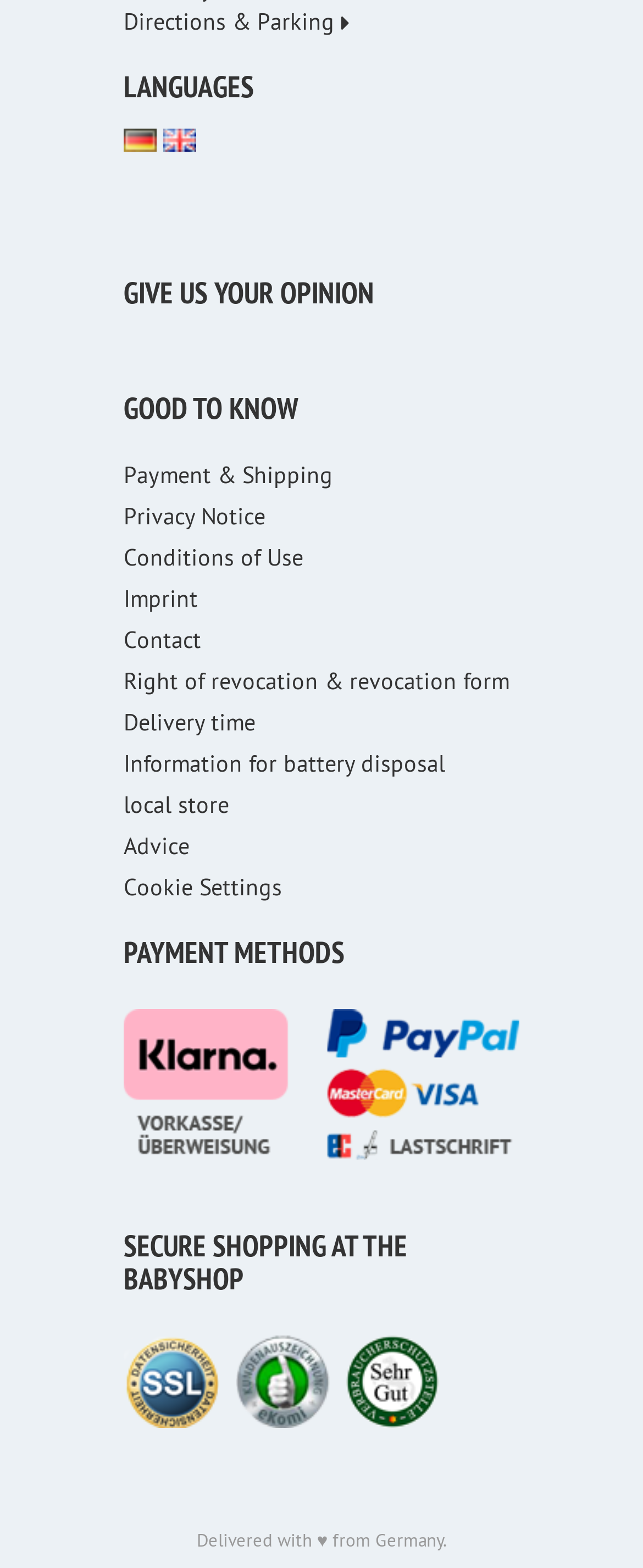Indicate the bounding box coordinates of the element that must be clicked to execute the instruction: "Enter your email". The coordinates should be given as four float numbers between 0 and 1, i.e., [left, top, right, bottom].

None